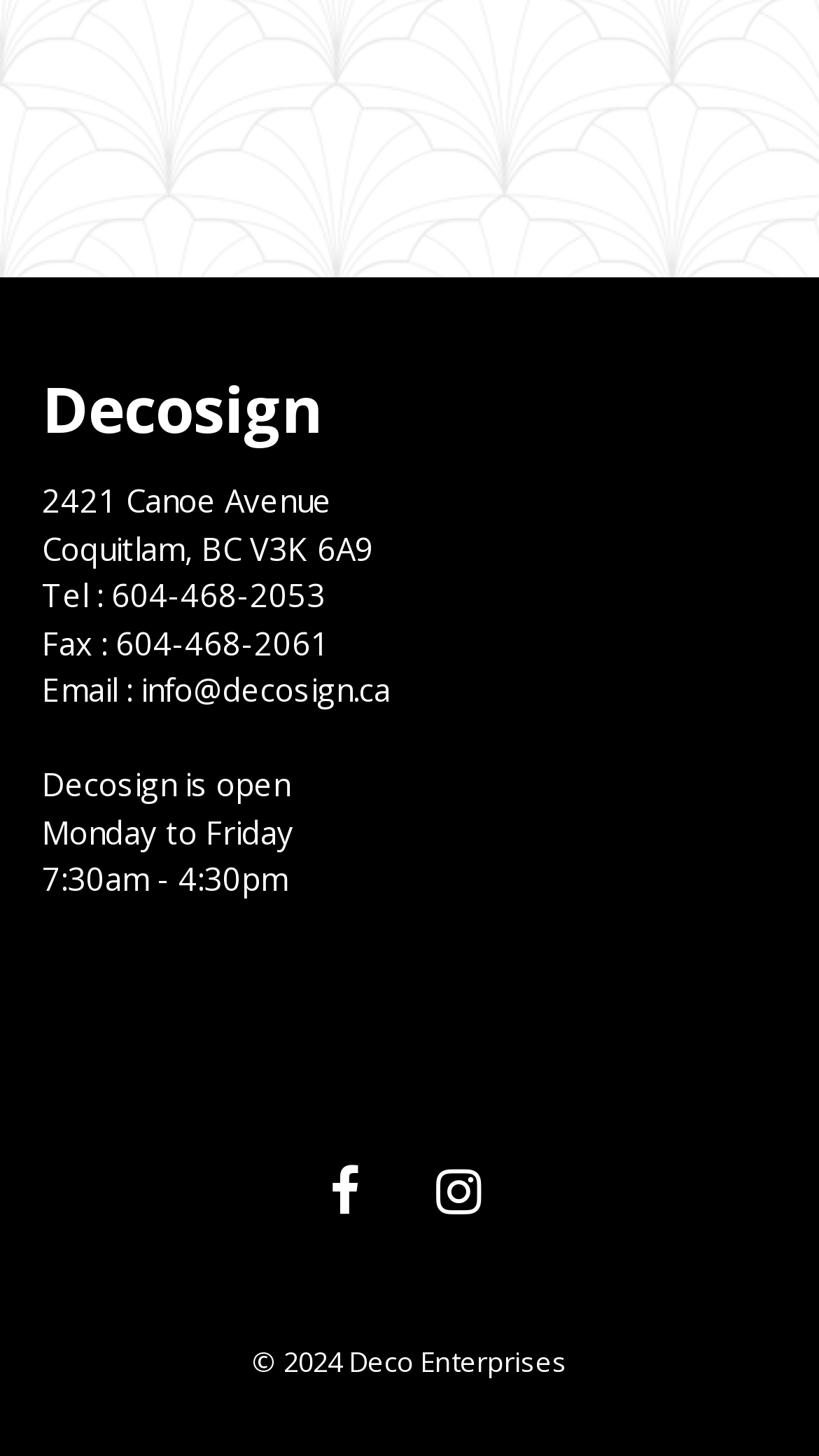What is the phone number?
Examine the image and give a concise answer in one word or a short phrase.

604-468-2053